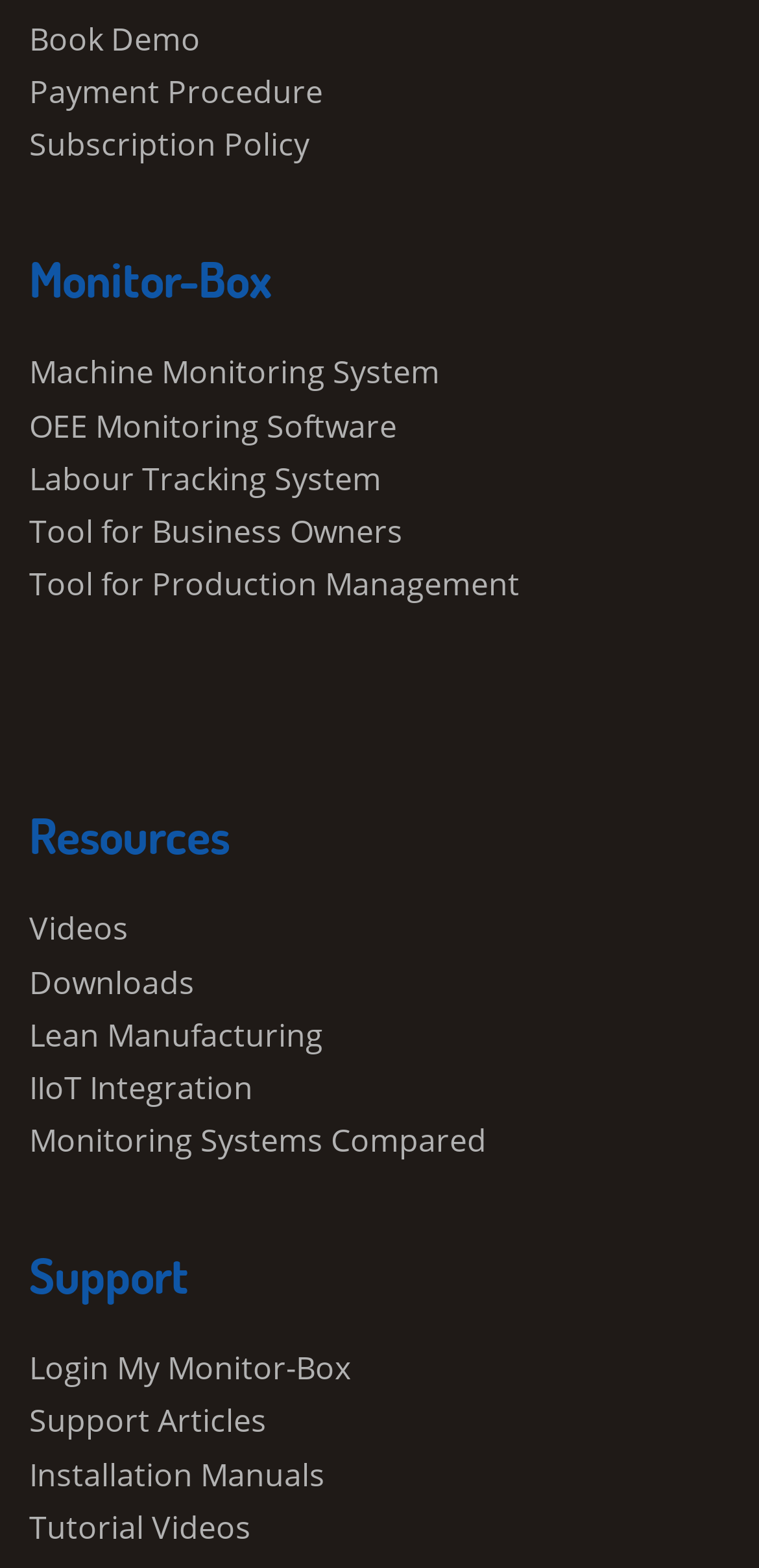Locate the bounding box coordinates of the clickable region to complete the following instruction: "Book a demo."

[0.038, 0.011, 0.264, 0.038]